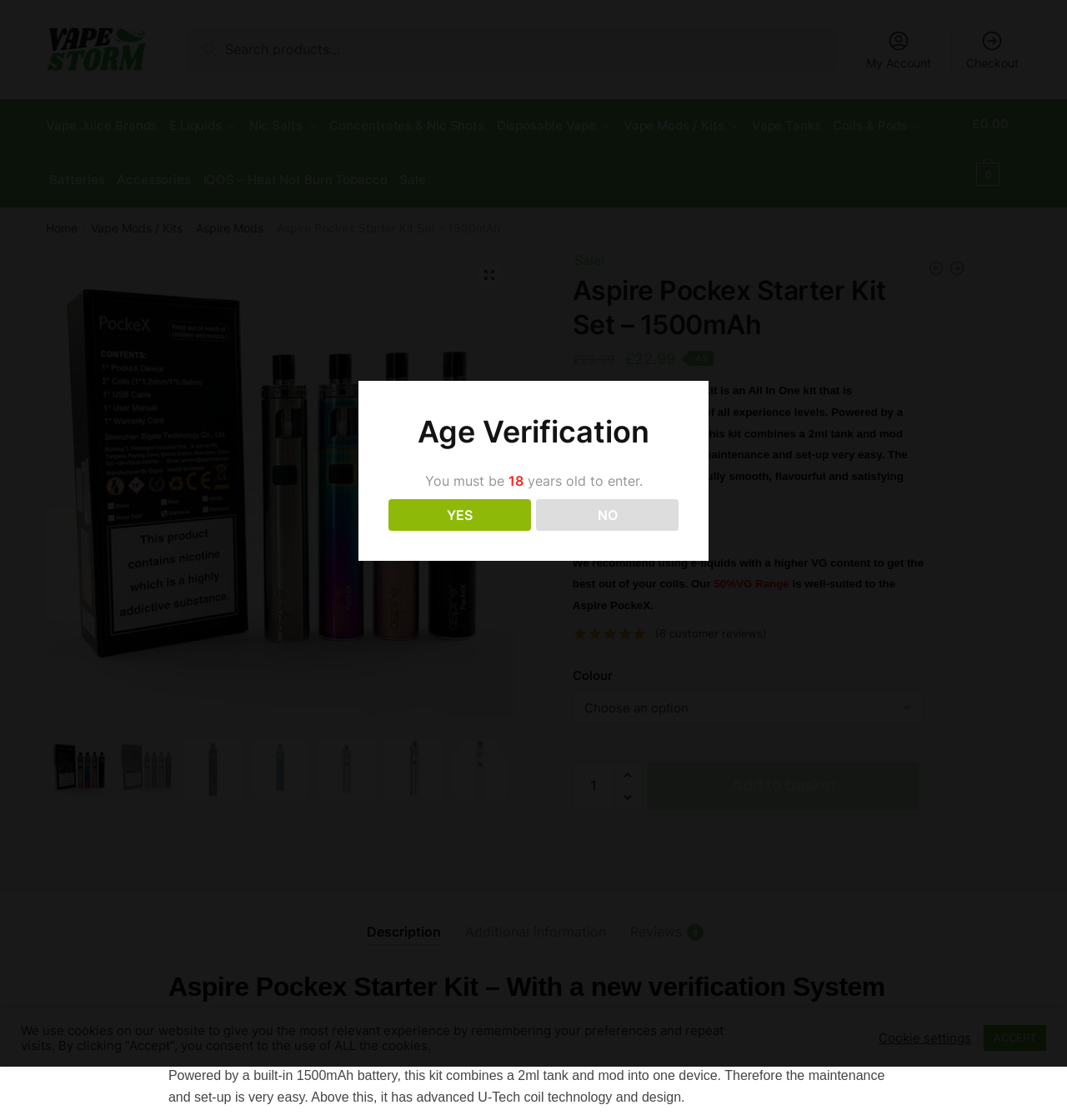Point out the bounding box coordinates of the section to click in order to follow this instruction: "View Aspire Mods".

[0.184, 0.19, 0.247, 0.202]